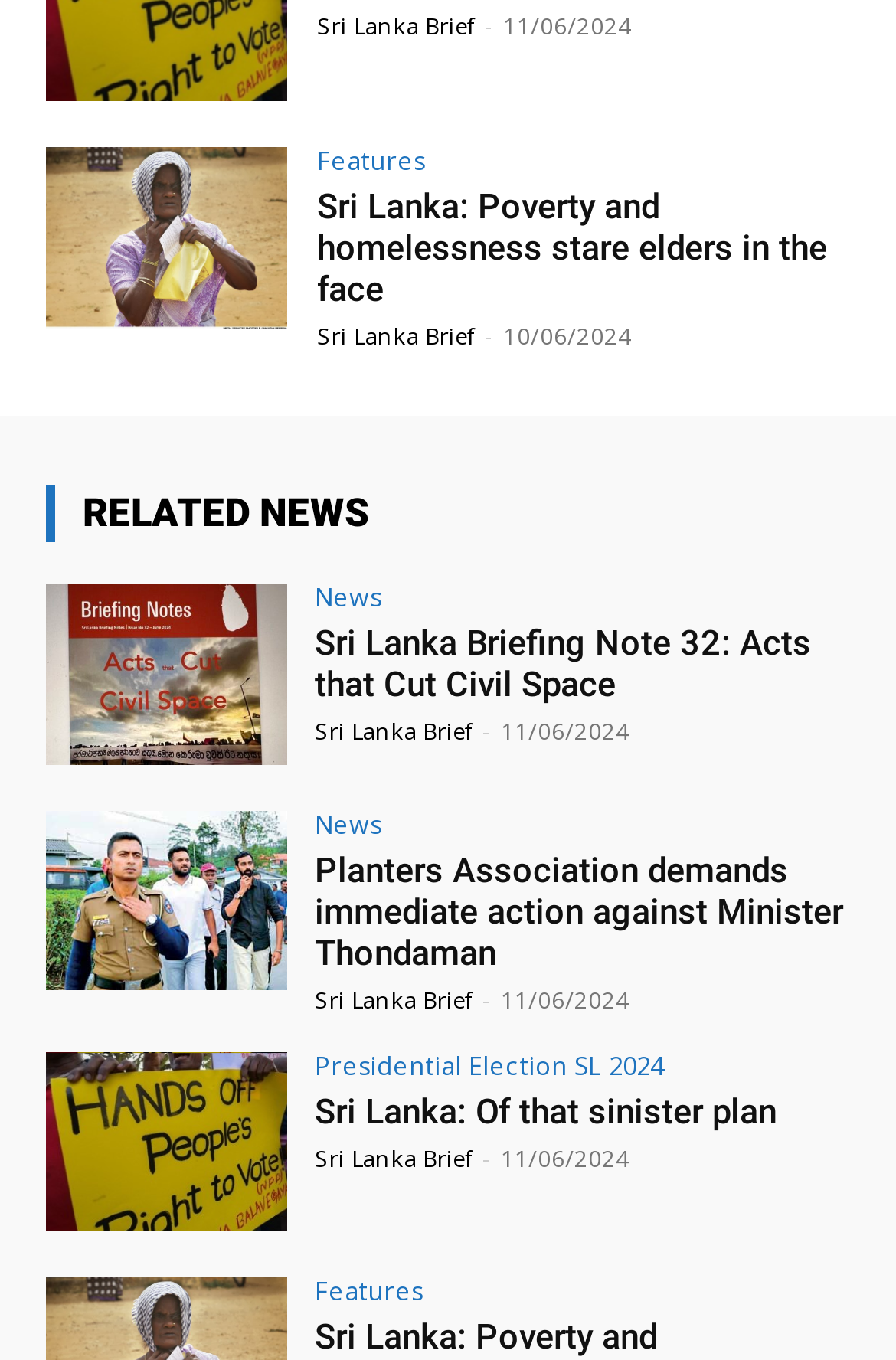Find the bounding box coordinates of the element you need to click on to perform this action: 'Read 'Sri Lanka Briefing Note 32: Acts that Cut Civil Space''. The coordinates should be represented by four float values between 0 and 1, in the format [left, top, right, bottom].

[0.351, 0.458, 0.905, 0.518]